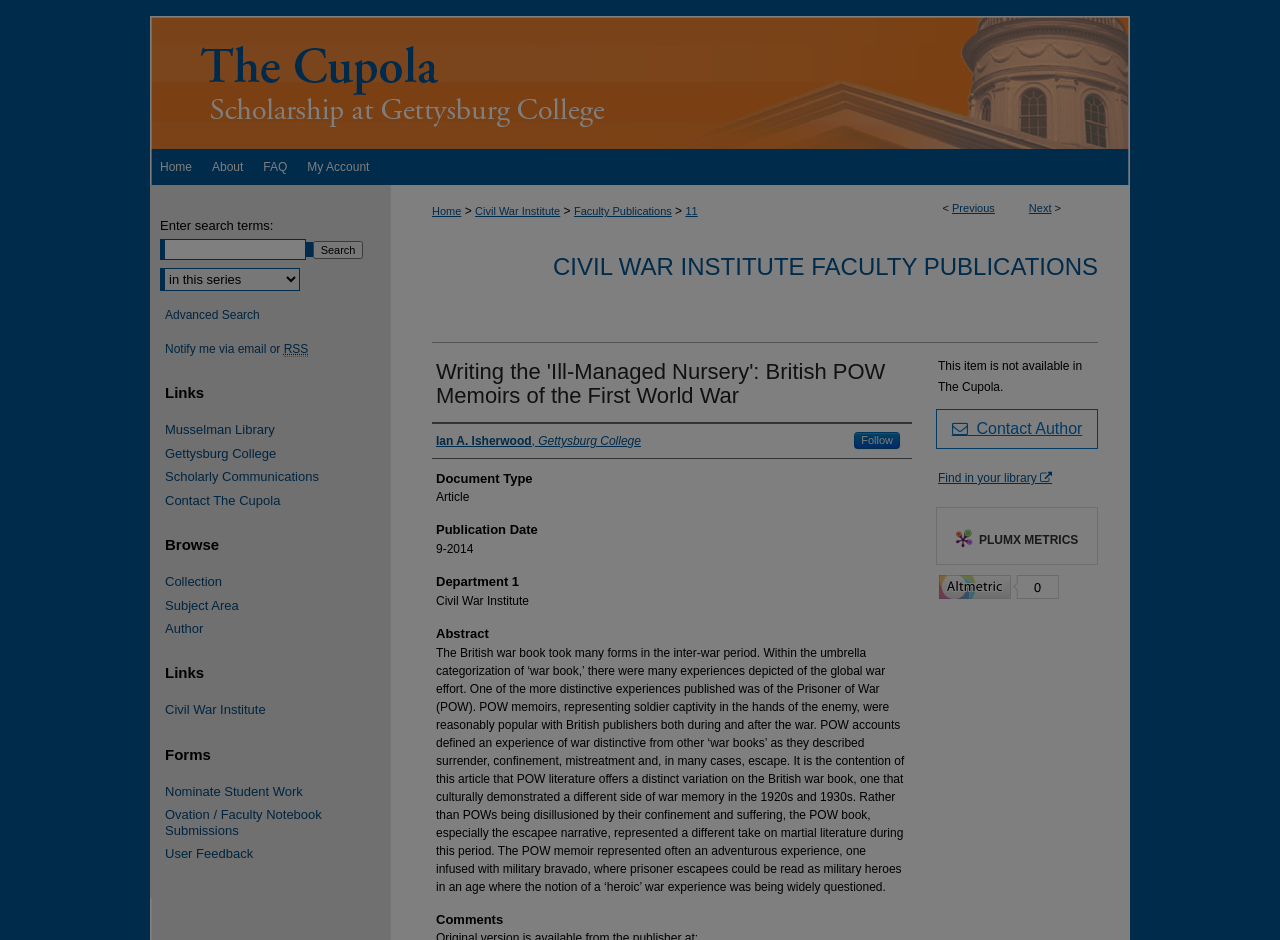Please determine the bounding box coordinates of the section I need to click to accomplish this instruction: "View the 'Previous' page".

[0.744, 0.215, 0.777, 0.228]